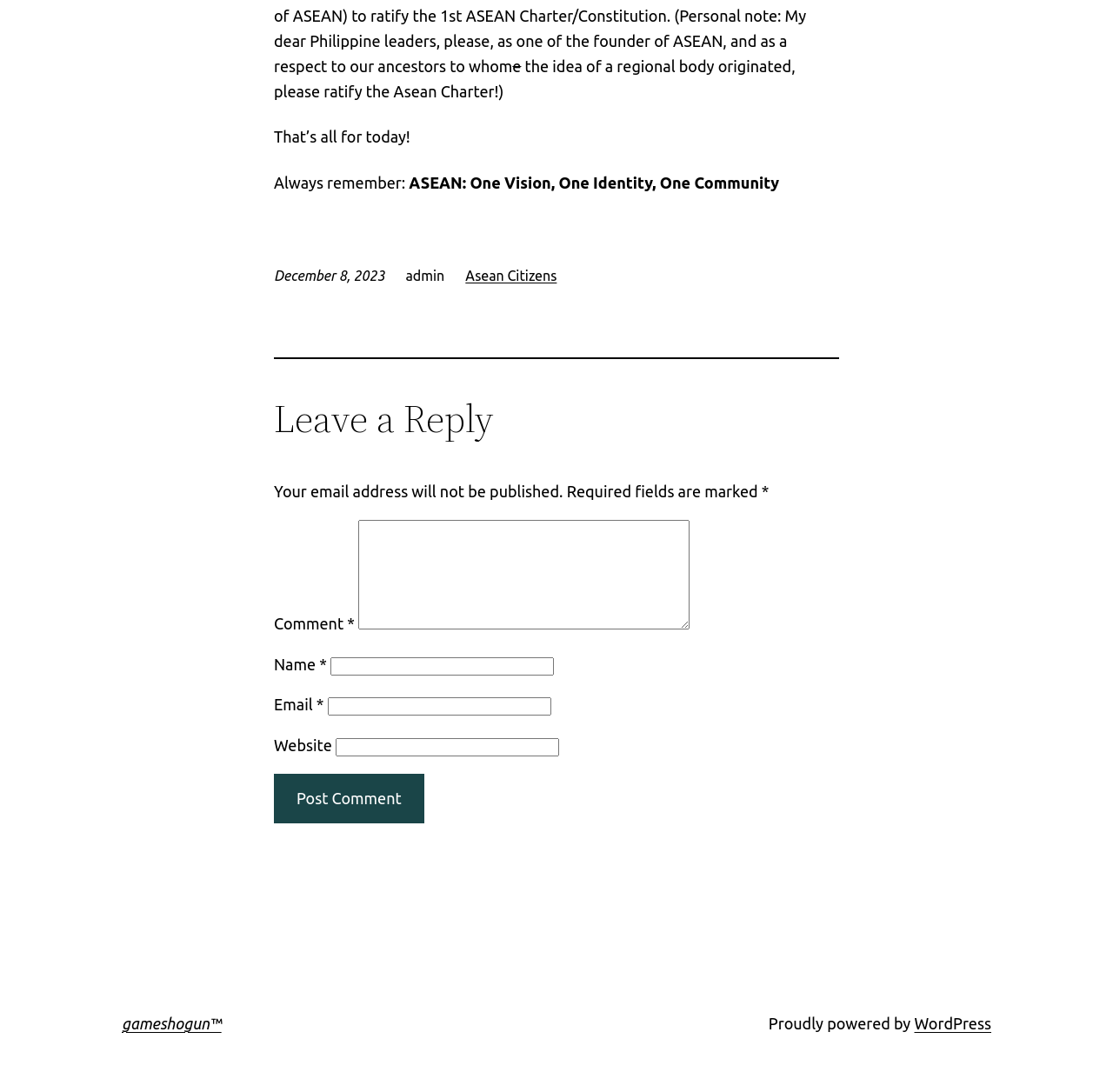Locate the bounding box coordinates of the region to be clicked to comply with the following instruction: "Leave a comment". The coordinates must be four float numbers between 0 and 1, in the form [left, top, right, bottom].

[0.246, 0.363, 0.754, 0.404]